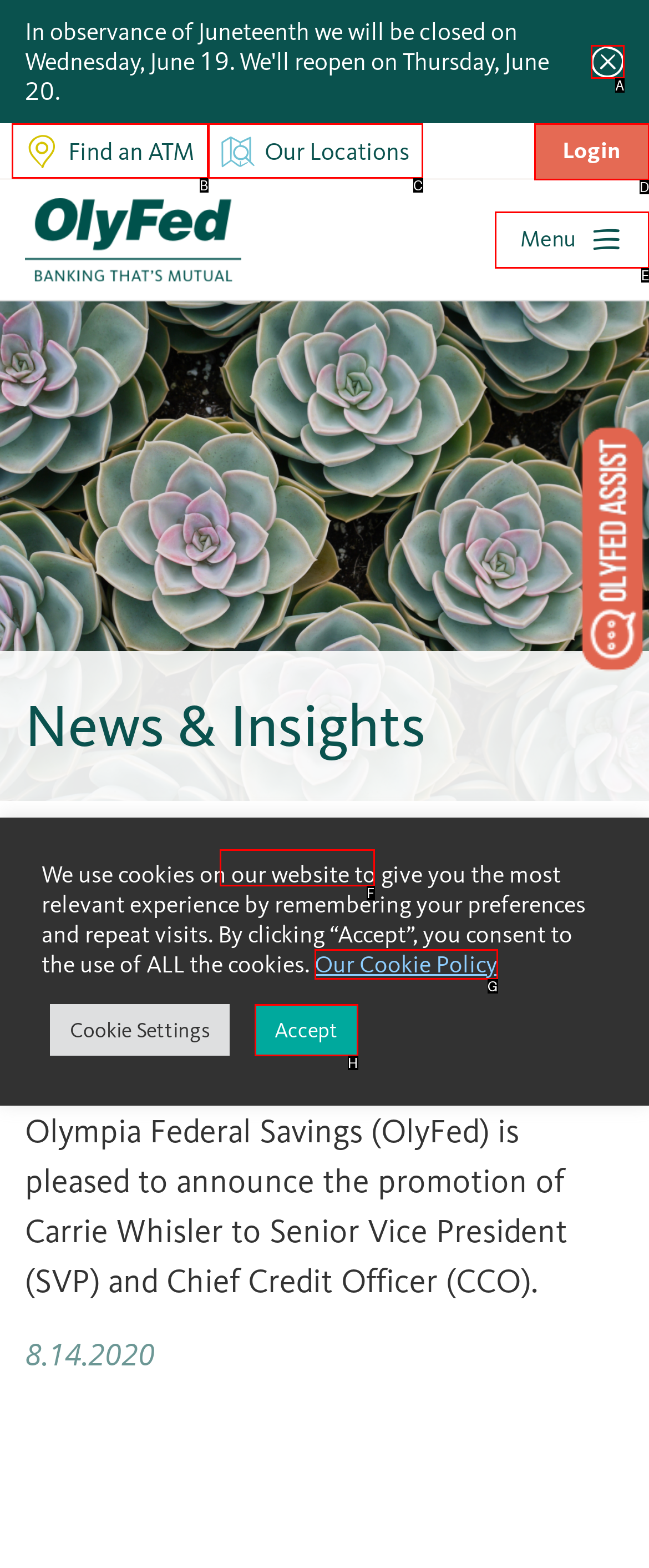Tell me which one HTML element best matches the description: Our Locations
Answer with the option's letter from the given choices directly.

C